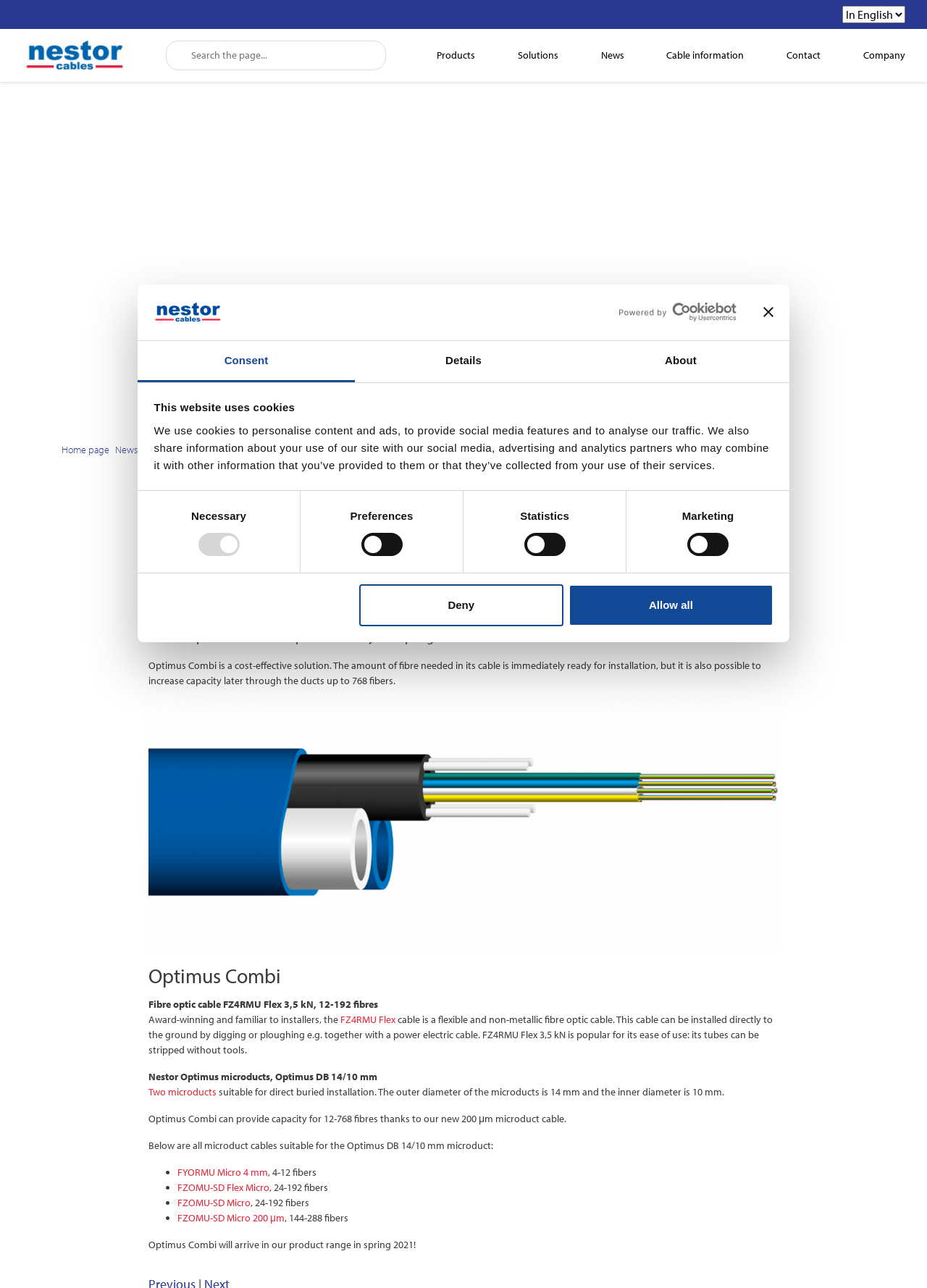Determine the bounding box coordinates of the clickable element to achieve the following action: 'Read the blog post about Optimus Combi'. Provide the coordinates as four float values between 0 and 1, formatted as [left, top, right, bottom].

[0.16, 0.401, 0.84, 0.444]